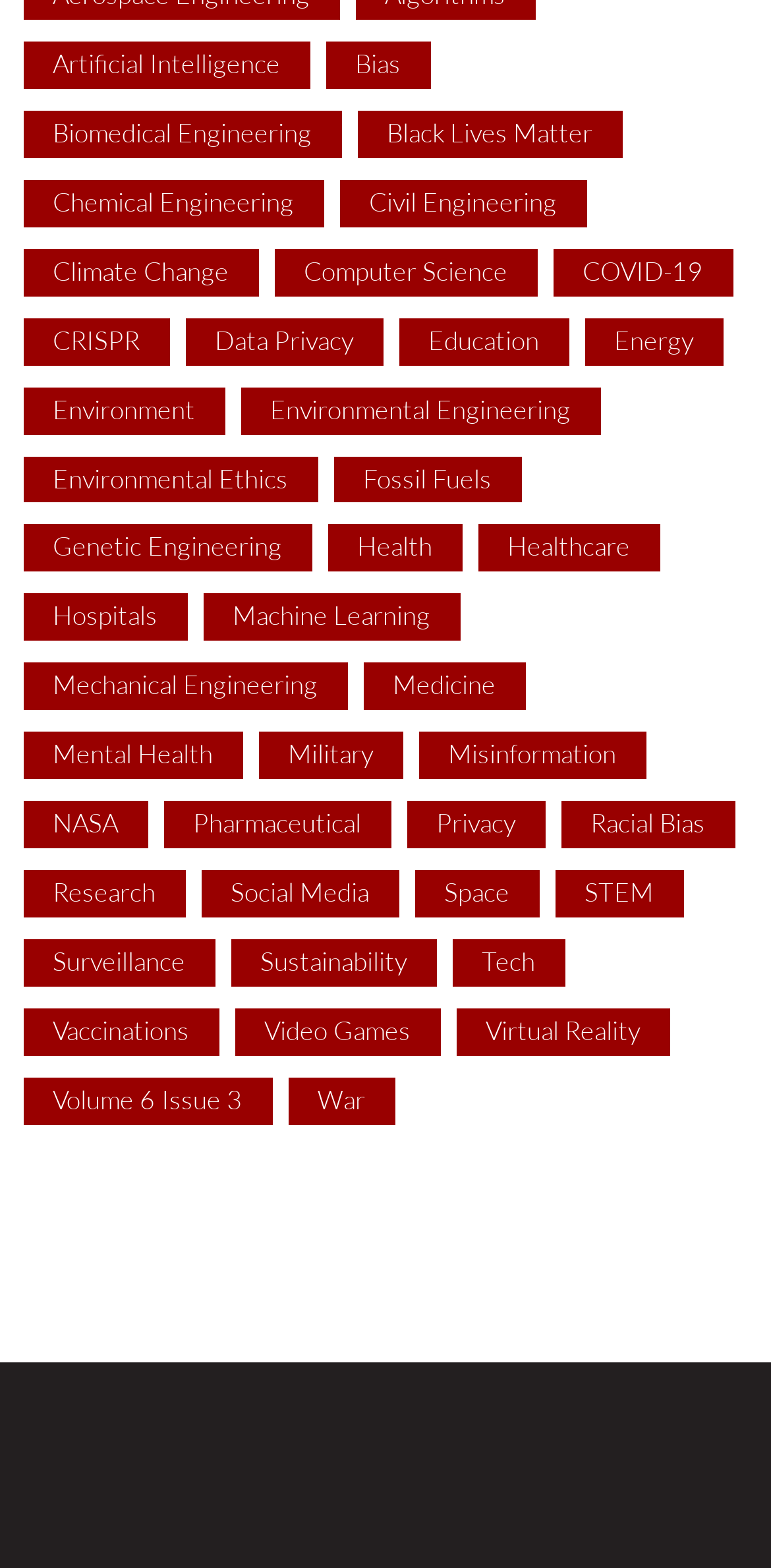Given the description Military, predict the bounding box coordinates of the UI element. Ensure the coordinates are in the format (top-left x, top-left y, bottom-right x, bottom-right y) and all values are between 0 and 1.

[0.335, 0.467, 0.522, 0.497]